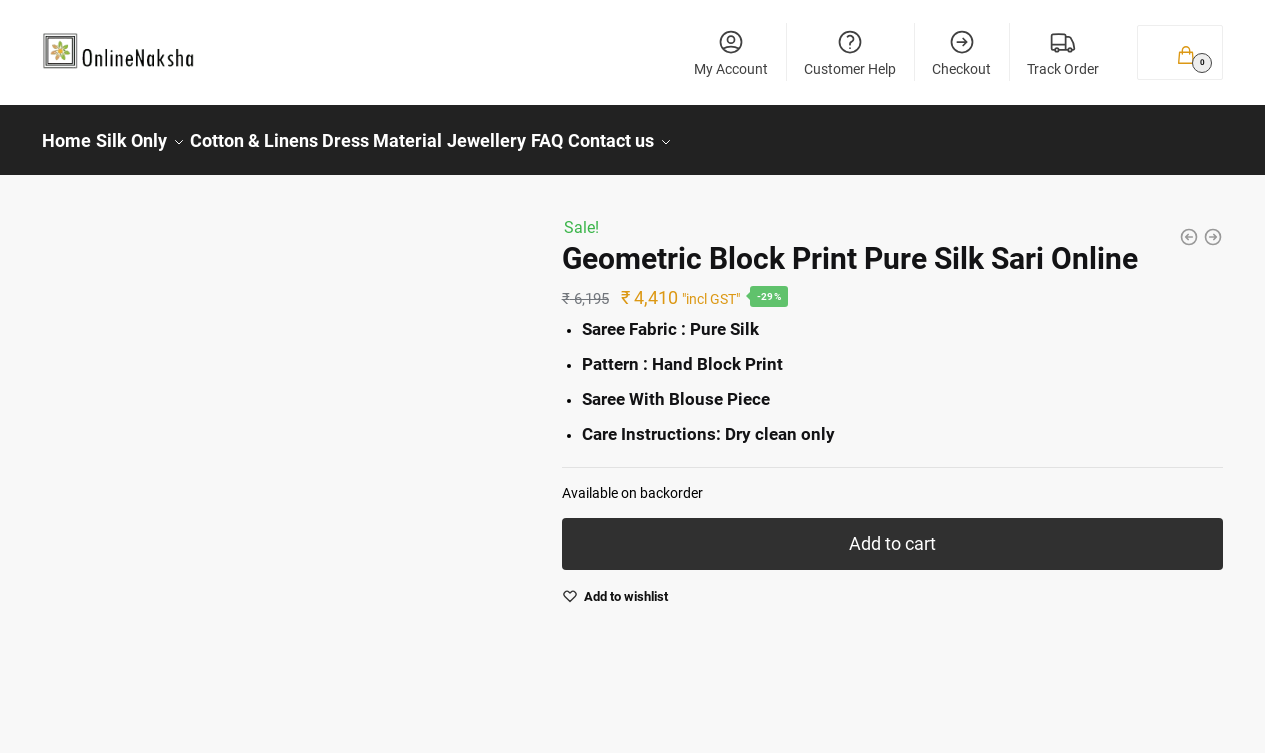Can you specify the bounding box coordinates of the area that needs to be clicked to fulfill the following instruction: "Search for products"?

[0.192, 0.033, 0.514, 0.106]